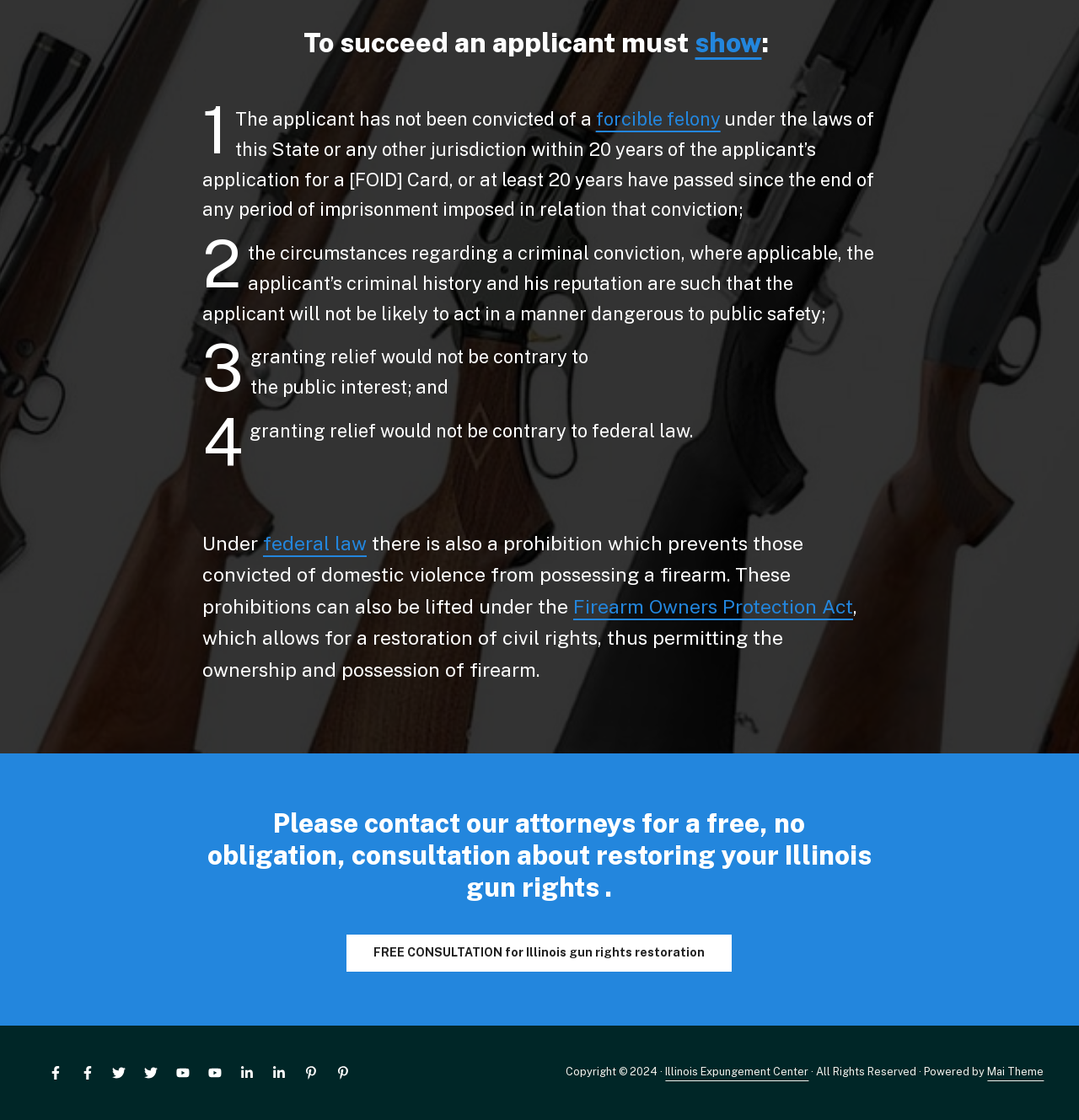Locate the bounding box for the described UI element: "Mai Theme". Ensure the coordinates are four float numbers between 0 and 1, formatted as [left, top, right, bottom].

[0.915, 0.951, 0.968, 0.963]